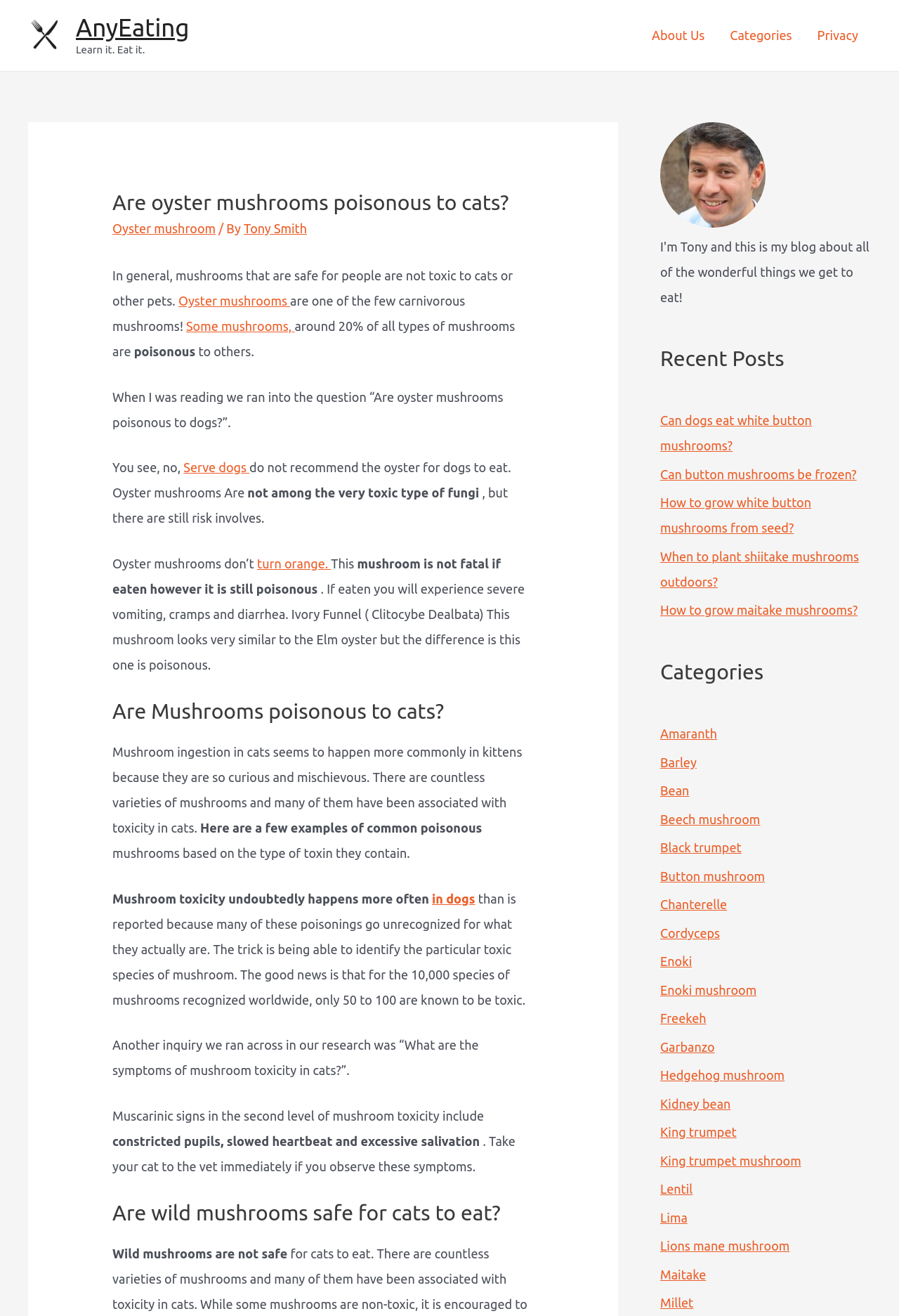Extract the primary headline from the webpage and present its text.

Are oyster mushrooms poisonous to cats?